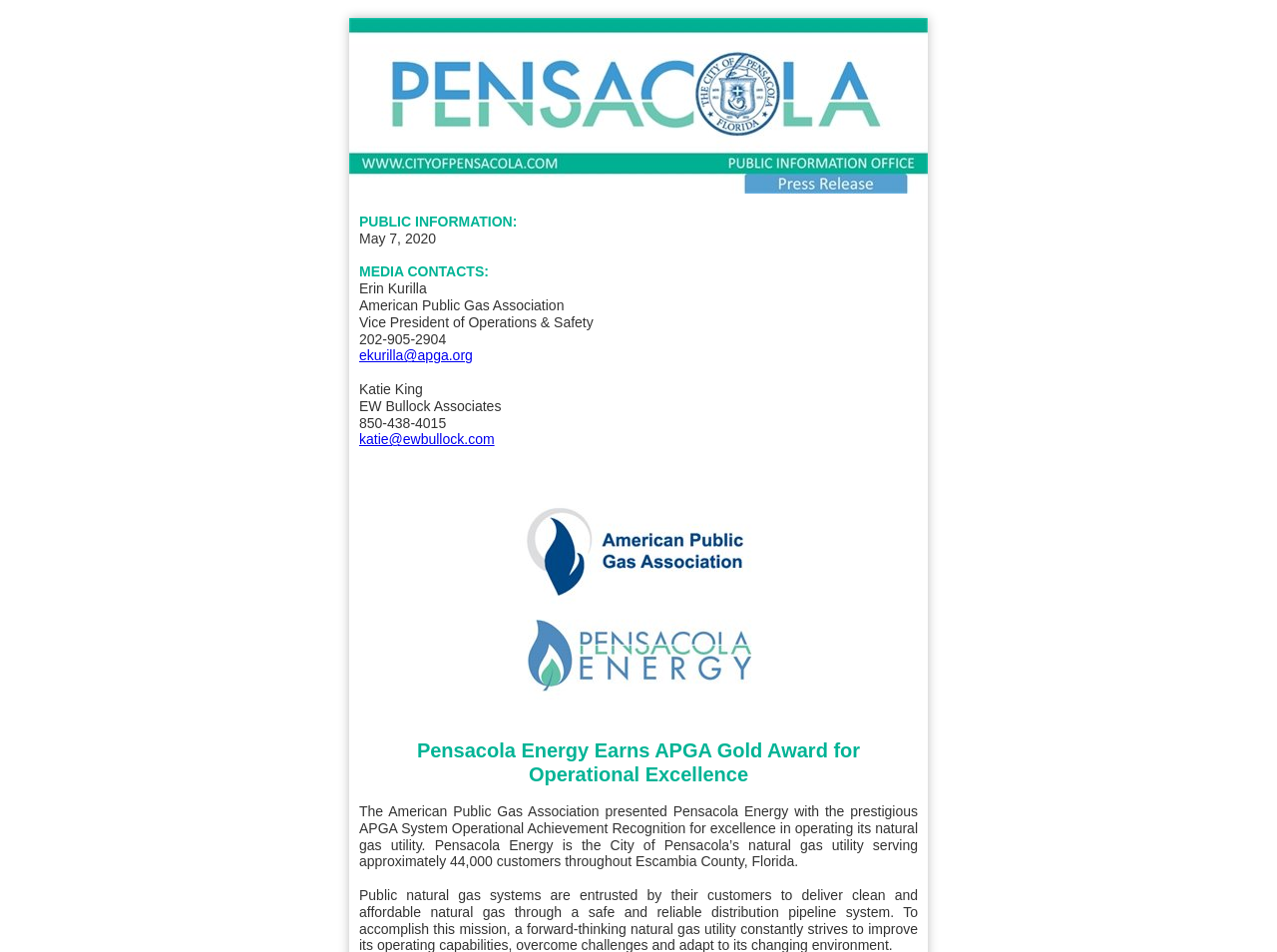What is the phone number of Katie King?
Can you offer a detailed and complete answer to this question?

I found the phone number '850-438-4015' in the text 'Katie King EW Bullock Associates 850-438-4015 ...' which is located in a table cell with a bounding box of [0.273, 0.214, 0.727, 0.506].